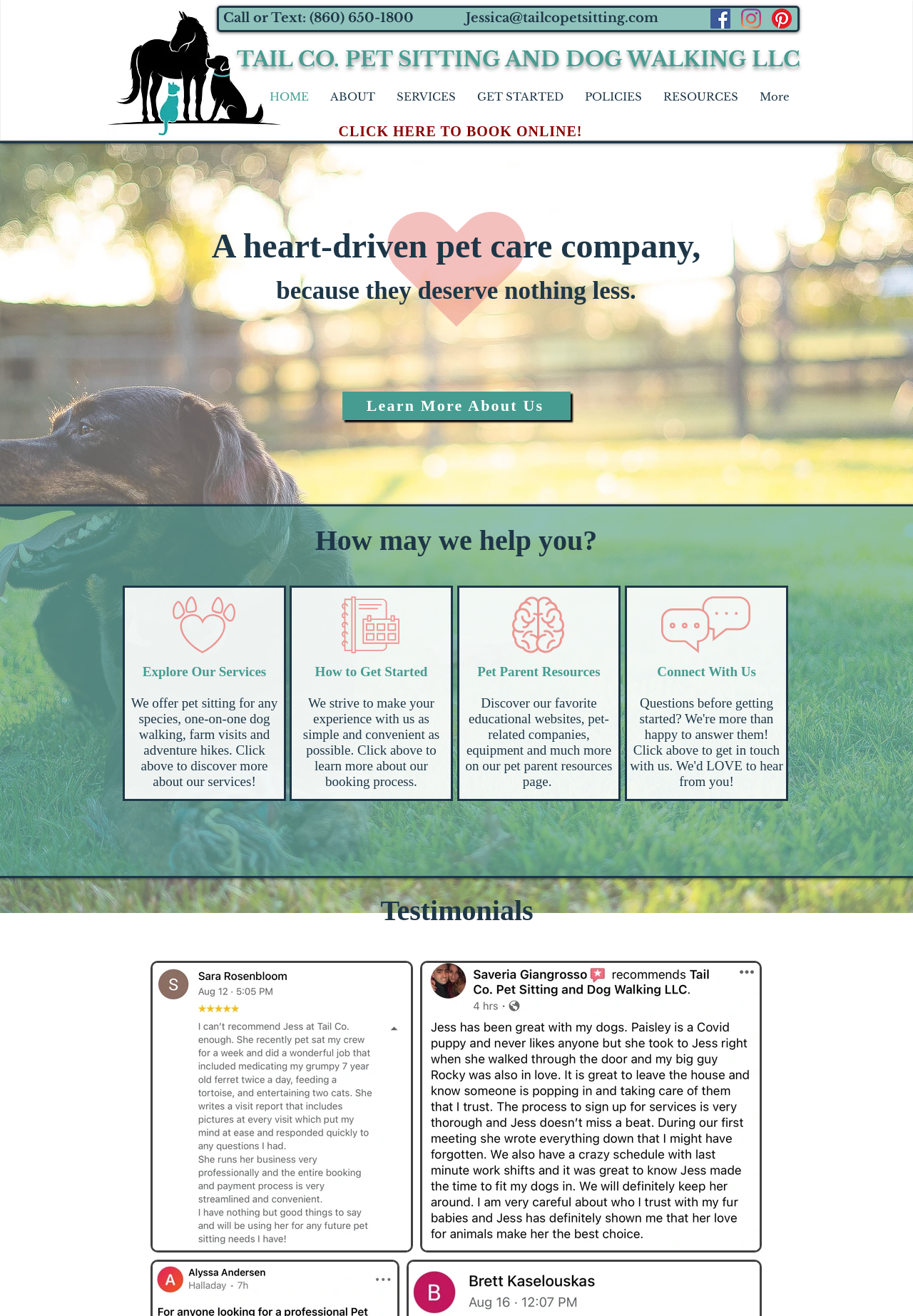How can I learn more about the company?
Respond to the question with a single word or phrase according to the image.

Click on 'Learn More About Us'